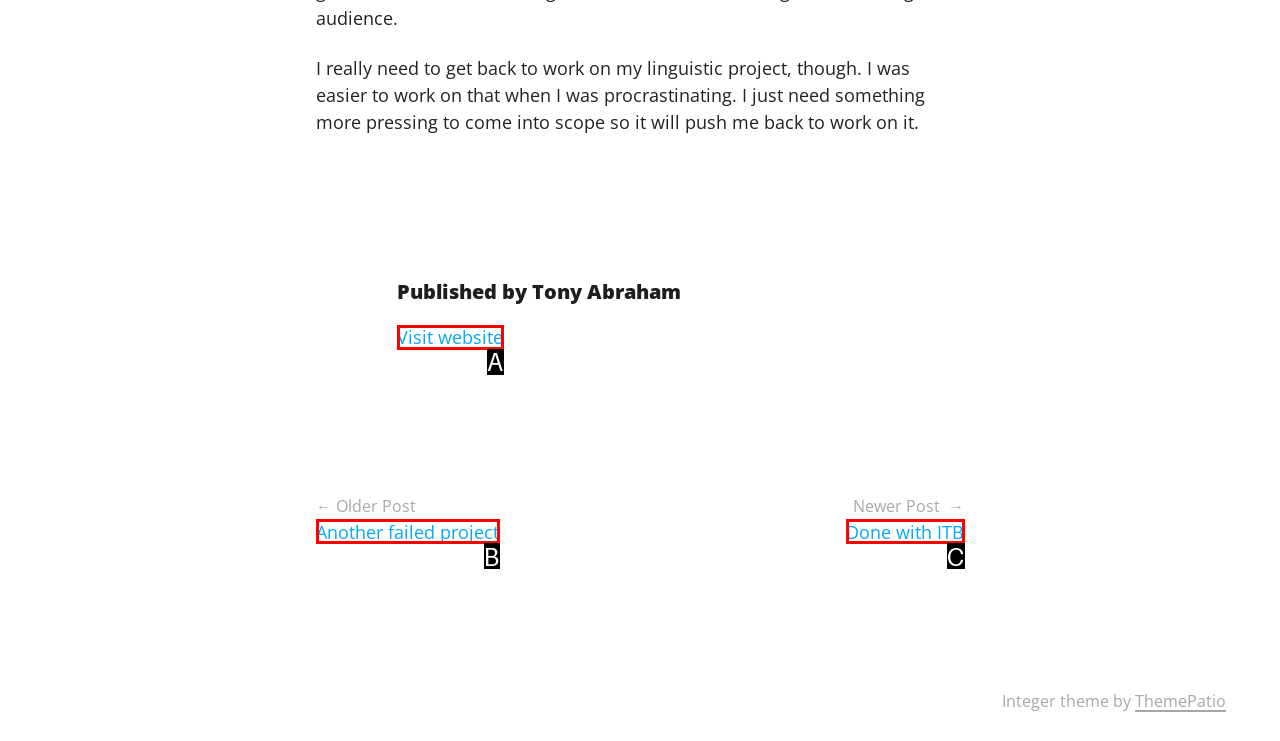Select the letter of the option that corresponds to: Visit website
Provide the letter from the given options.

A